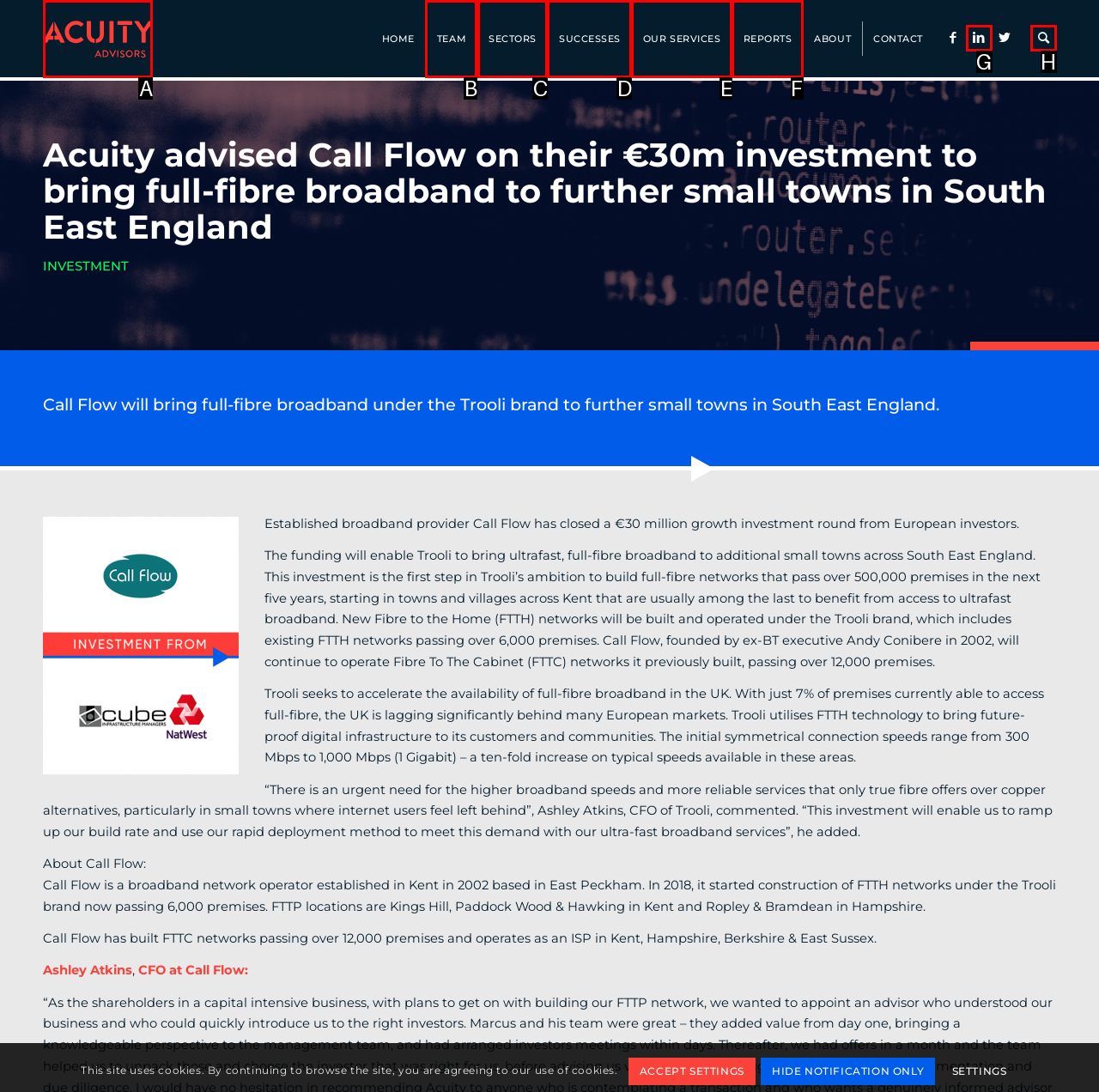Identify the HTML element to click to execute this task: View team information Respond with the letter corresponding to the proper option.

B